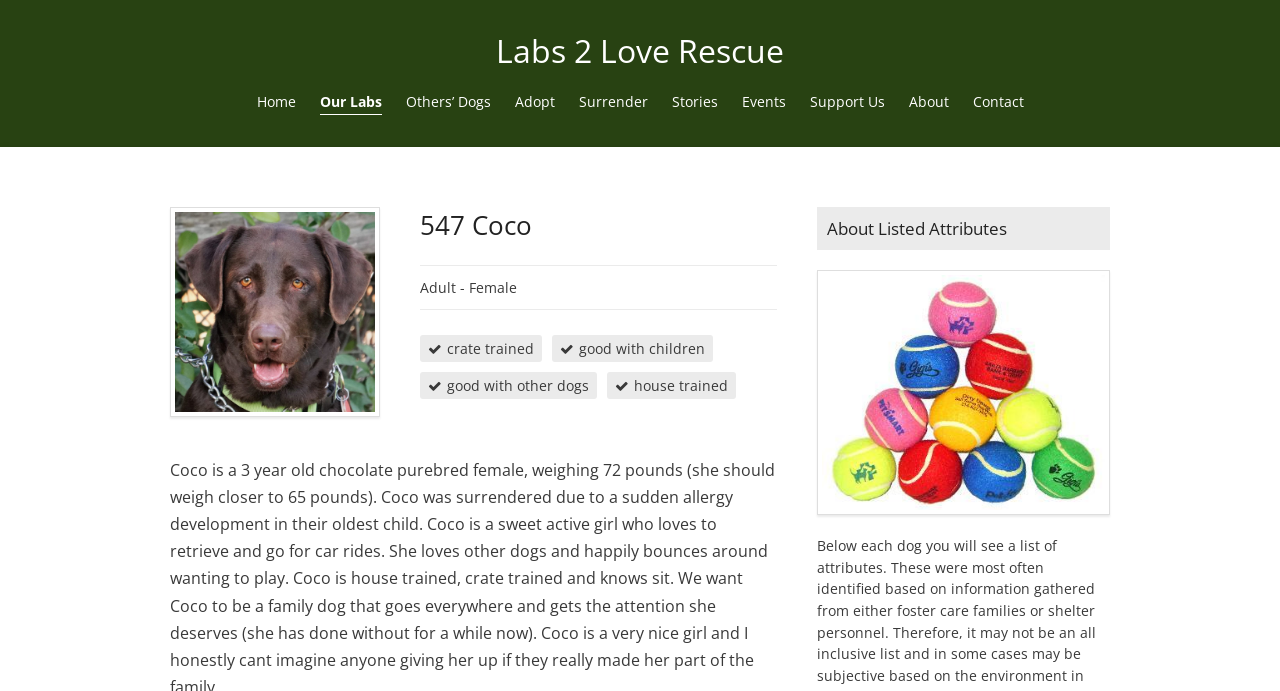Using the provided element description: "The Rifle Data Book", determine the bounding box coordinates of the corresponding UI element in the screenshot.

None